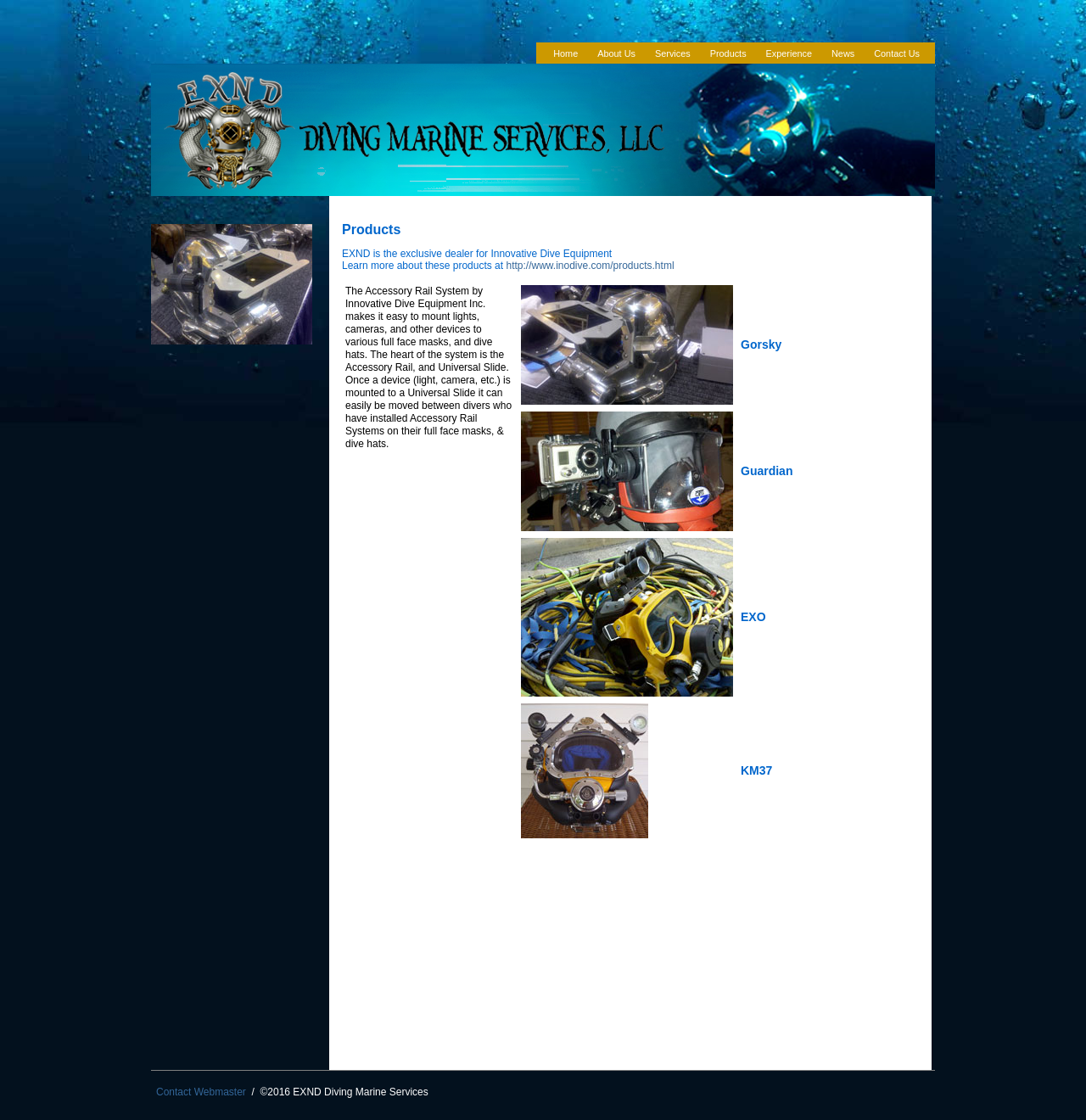Provide a comprehensive description of the webpage.

The webpage is about EXND Products, a dealer for Innovative Dive Equipment. At the top, there is a navigation menu with links to Home, About Us, Services, Products, Experience, News, and Contact Us. Below the navigation menu, there is a heading "EXND Products" with an image next to it. 

Underneath, there is a brief introduction to EXND, stating that it is the exclusive dealer for Innovative Dive Equipment. There is also a link to learn more about these products at the Innovative Dive Equipment website.

The main content of the page is a table with four rows, each containing three columns. The columns display information about different products, including the Accessory Rail System, Gorsky, Guardian, EXO, and KM37. Each product has a brief description, an image, and a heading with the product name.

At the bottom of the page, there is a link to Contact Webmaster and a copyright notice stating "©2016 EXND Diving Marine Services".